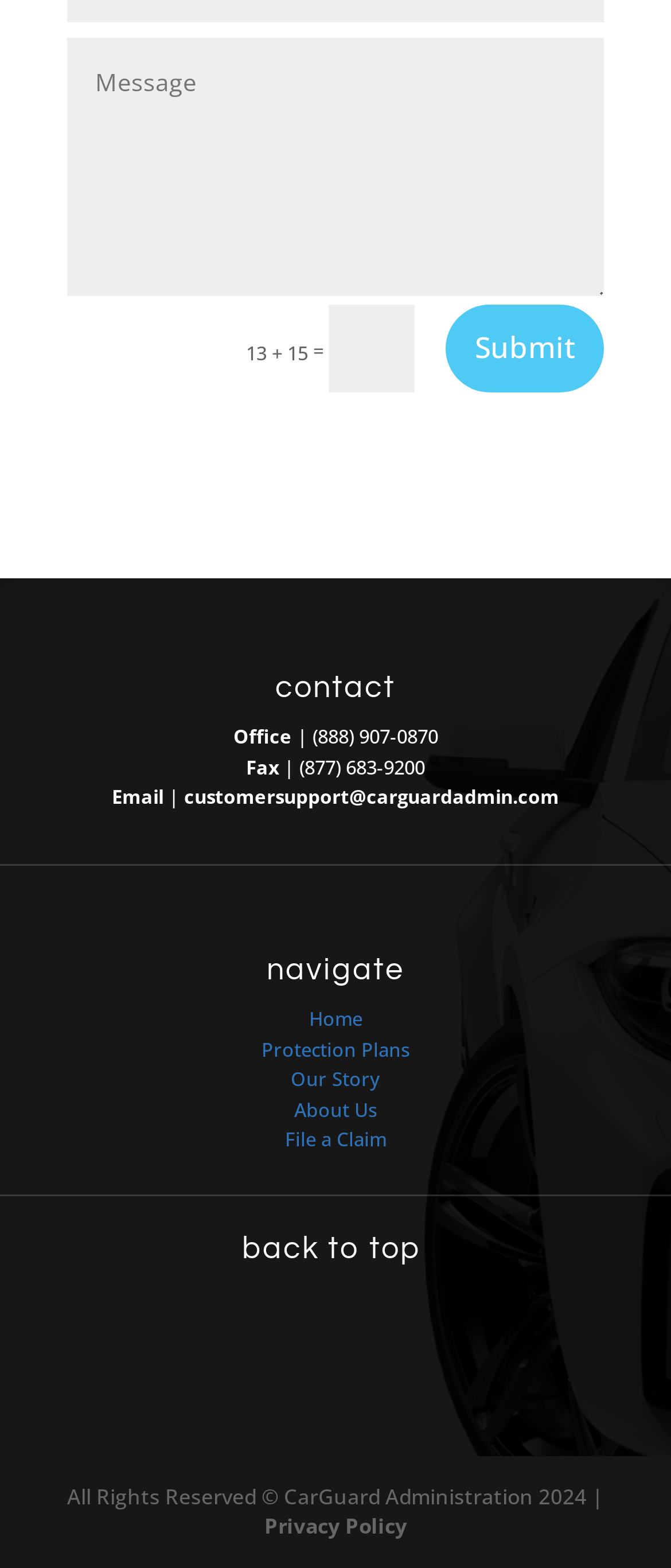Find and indicate the bounding box coordinates of the region you should select to follow the given instruction: "Click Submit".

[0.664, 0.194, 0.9, 0.25]